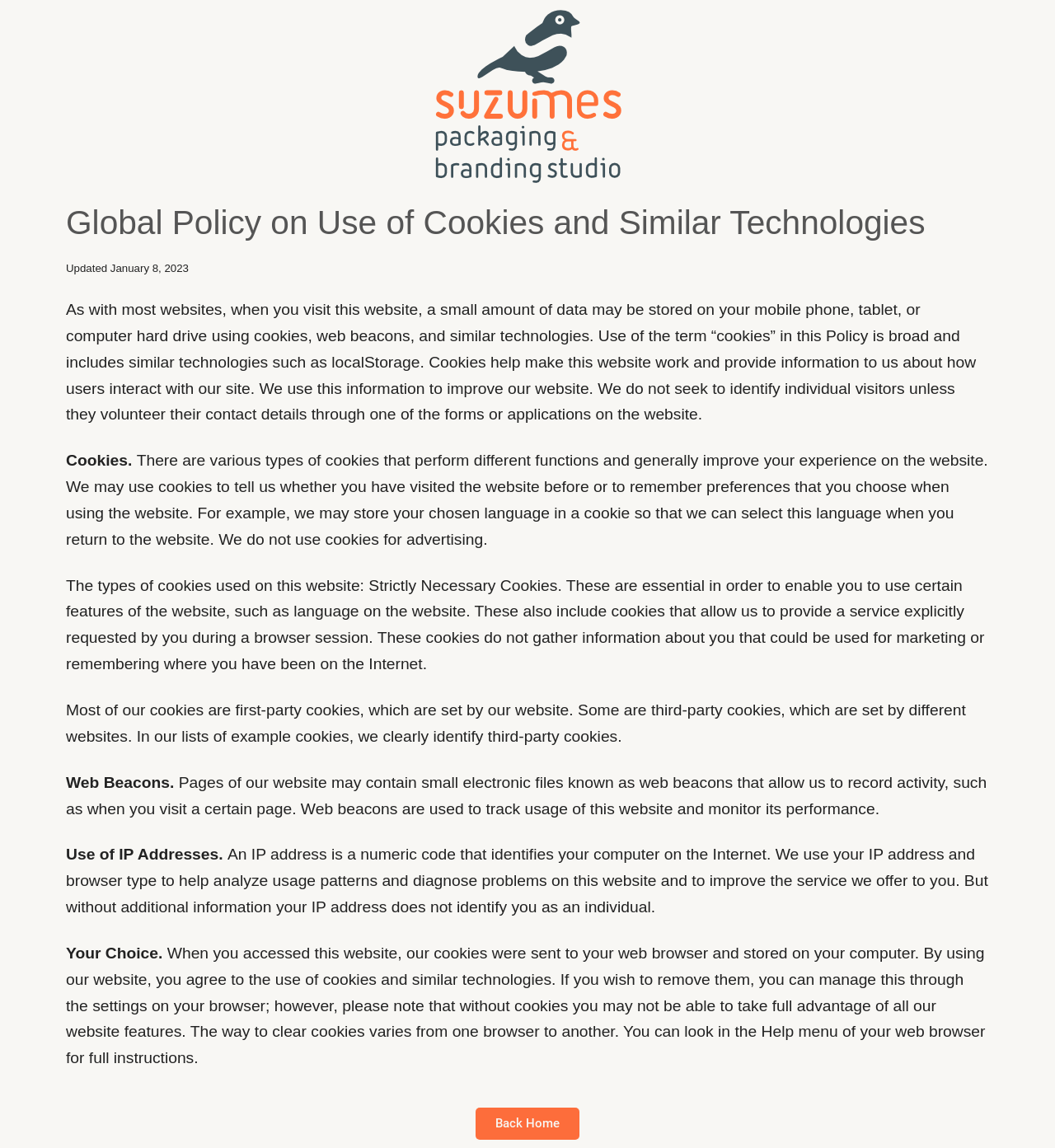What is the purpose of cookies on this website?
Provide a detailed and well-explained answer to the question.

According to the webpage, cookies help make the website work and provide information to the website owners about how users interact with the site, which is used to improve the website.